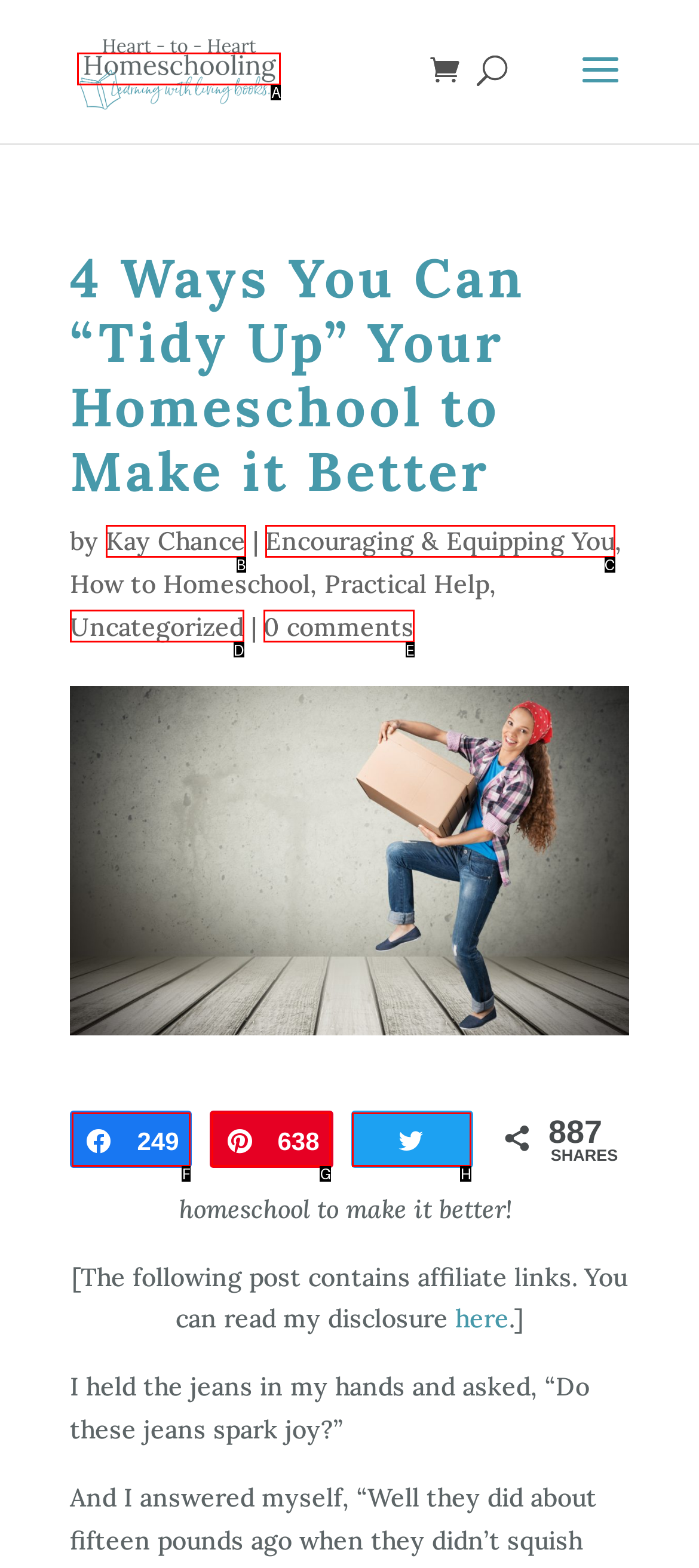Based on the description Share249, identify the most suitable HTML element from the options. Provide your answer as the corresponding letter.

F